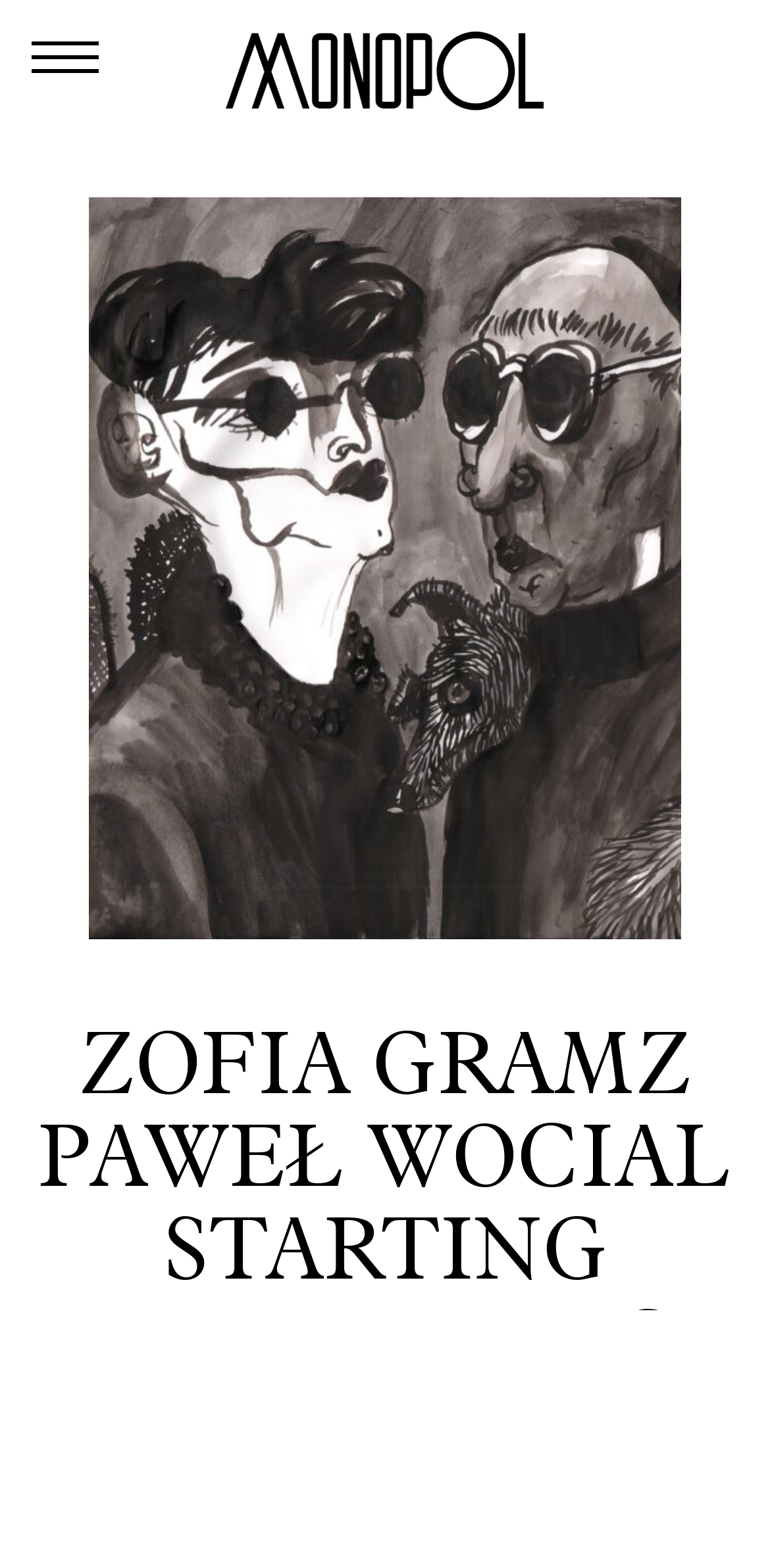What is the purpose of the button at the bottom?
Provide a detailed and extensive answer to the question.

The button at the bottom has the text 'Accept' and is located near the text about cookies and privacy policy. Therefore, it's likely that the purpose of this button is to accept cookies.